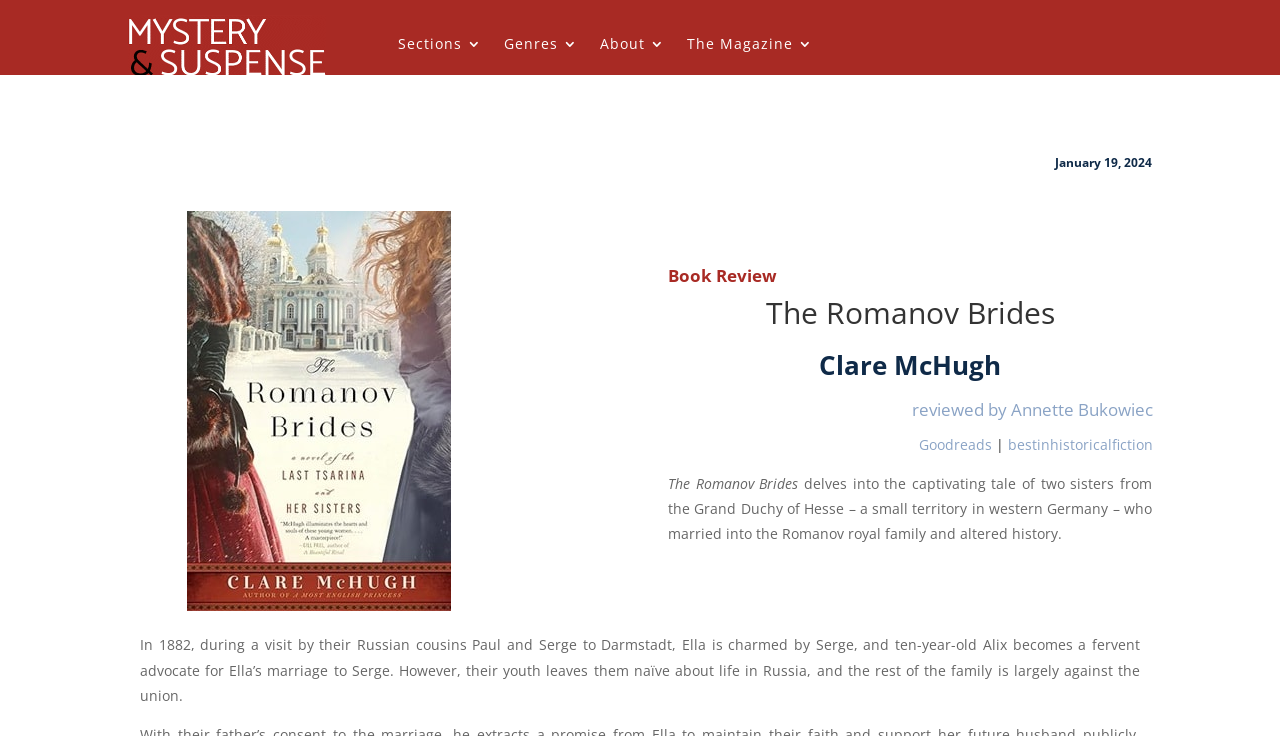Identify the bounding box for the element characterized by the following description: "Clare McHugh".

[0.64, 0.472, 0.782, 0.521]